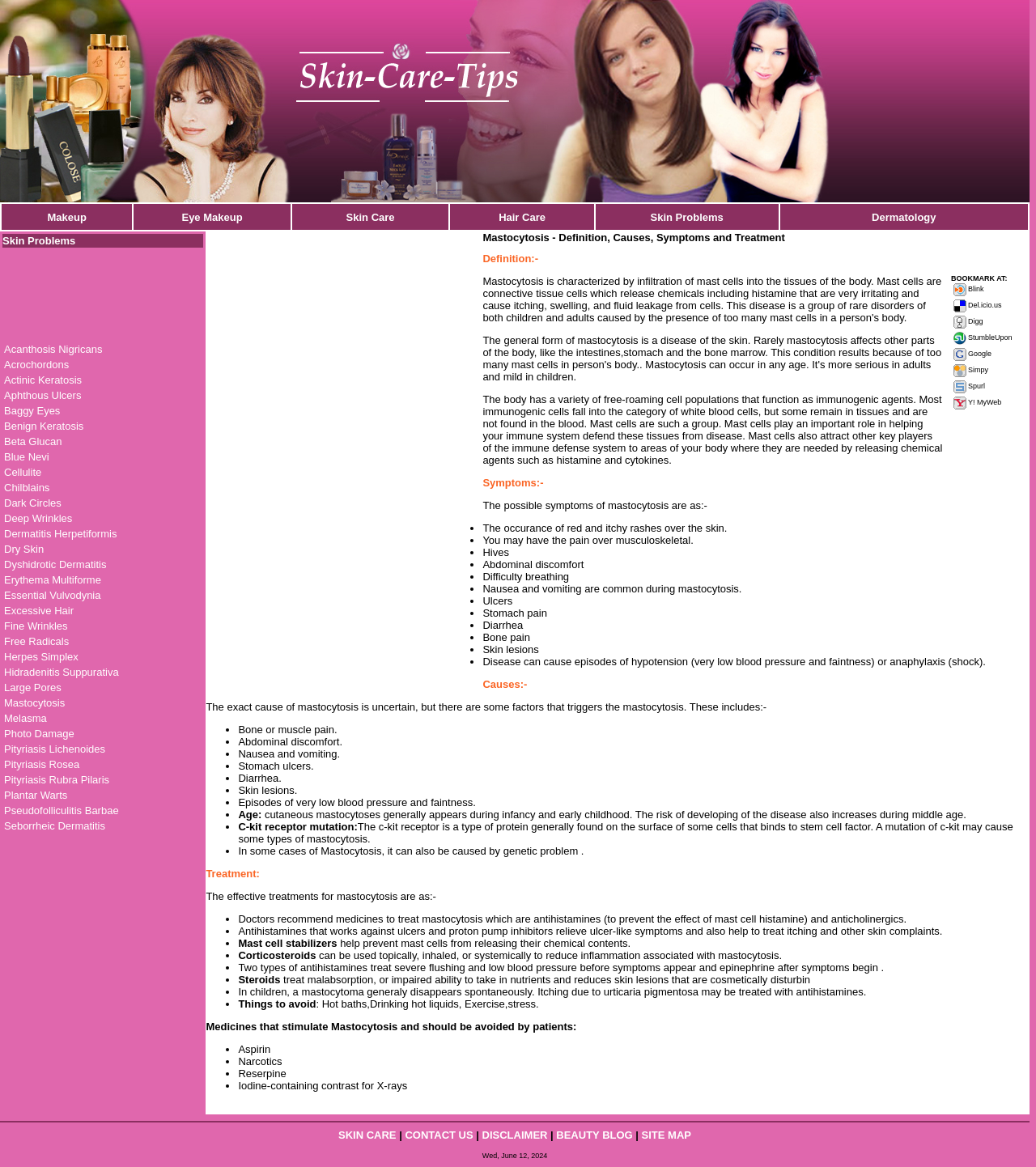Please specify the bounding box coordinates of the area that should be clicked to accomplish the following instruction: "View Skin Problems Advertisement". The coordinates should consist of four float numbers between 0 and 1, i.e., [left, top, right, bottom].

[0.002, 0.221, 0.096, 0.284]